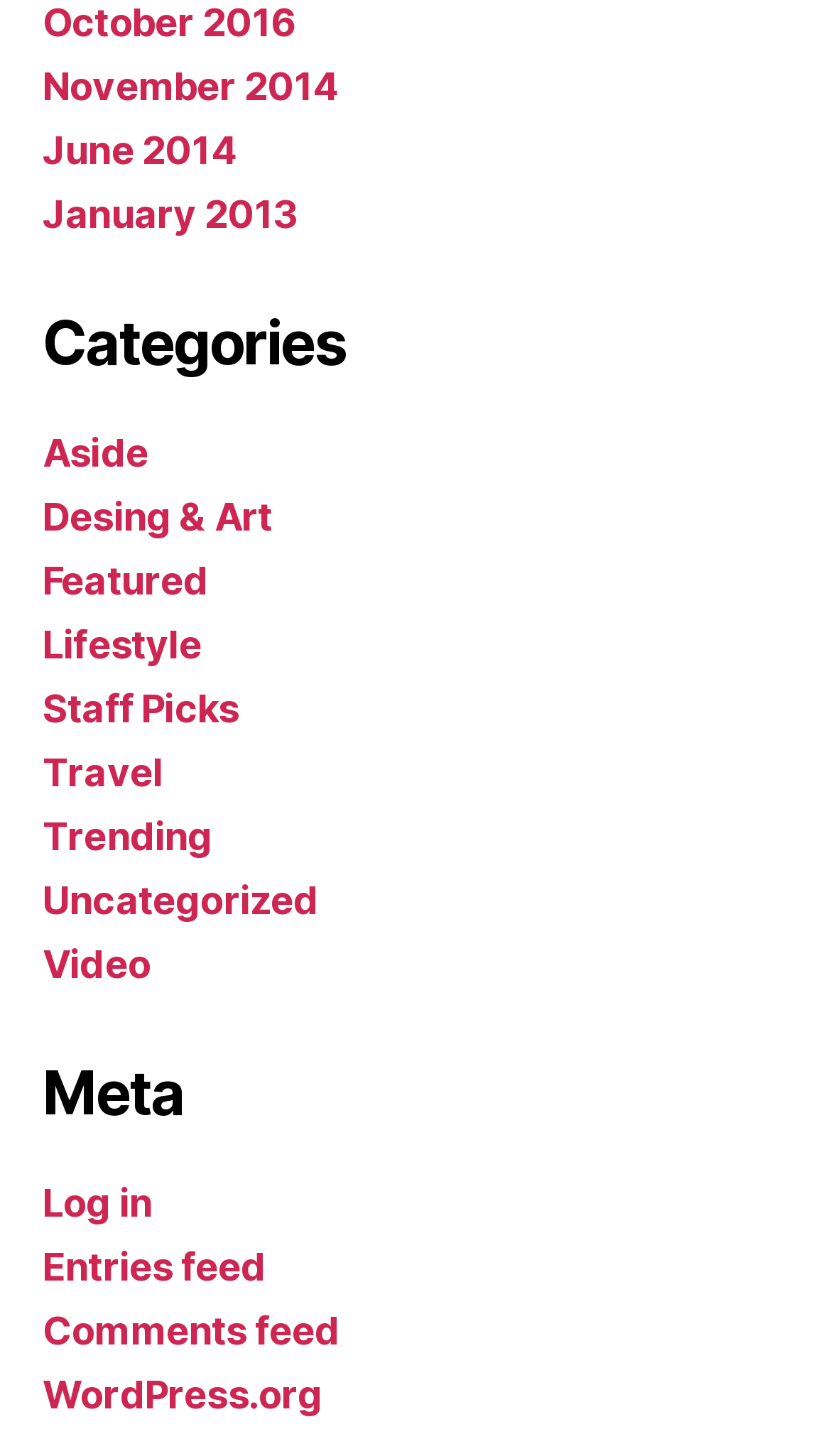Refer to the element description June 2014 and identify the corresponding bounding box in the screenshot. Format the coordinates as (top-left x, top-left y, bottom-right x, bottom-right y) with values in the range of 0 to 1.

[0.051, 0.088, 0.284, 0.119]